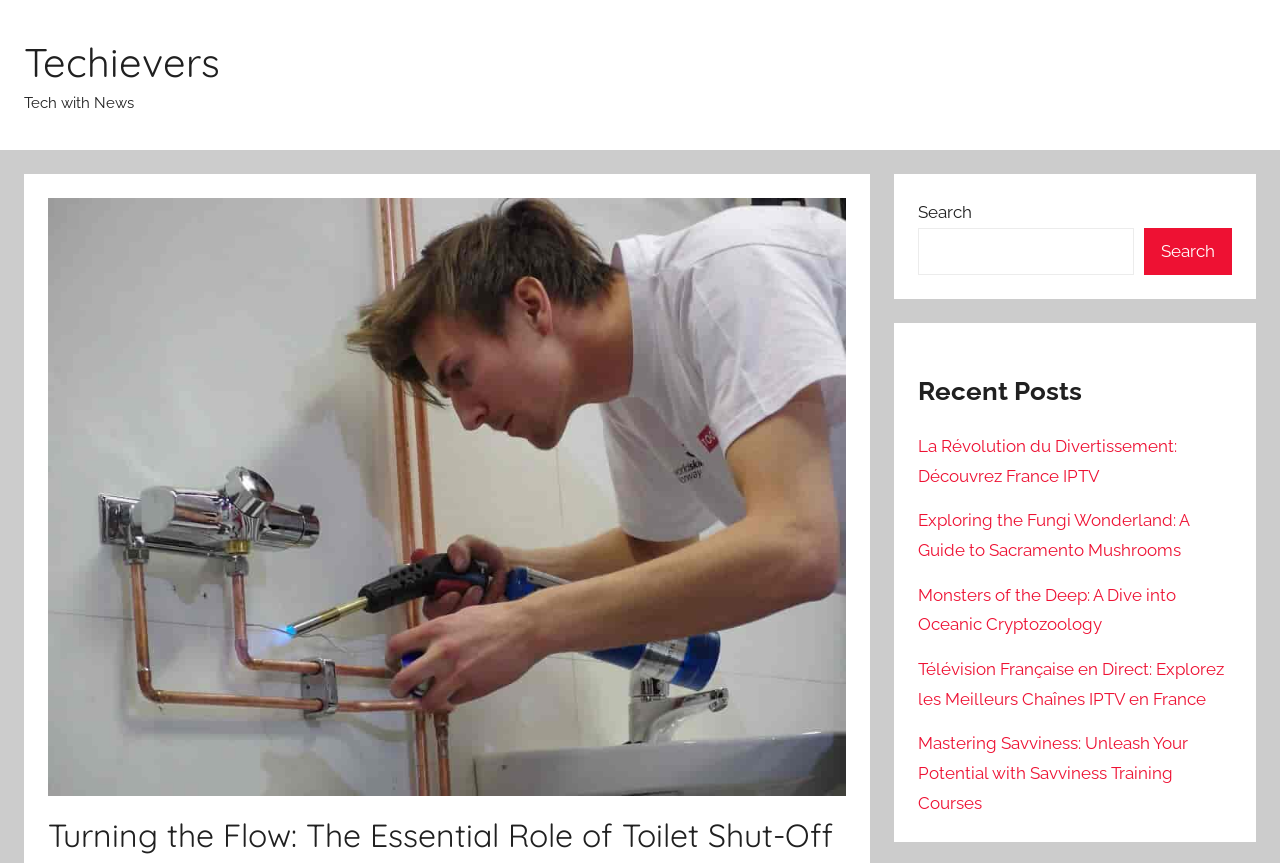Create an in-depth description of the webpage, covering main sections.

The webpage appears to be a blog or news website with a focus on technology and various other topics. At the top left, there is a link to the website's homepage, labeled "Techievers", accompanied by a static text "Tech with News". 

On the top right, there is a search bar with a search button and a static text "Search". Below the search bar, there is a heading "Recent Posts" followed by a list of five article links. These articles have titles such as "La Révolution du Divertissement: Découvrez France IPTV", "Exploring the Fungi Wonderland: A Guide to Sacramento Mushrooms", and "Monsters of the Deep: A Dive into Oceanic Cryptozoology", indicating a diverse range of topics.

The main content of the webpage seems to be related to the meta description, which mentions toilet shut-off valves and preventing water damage. However, this content is not immediately visible in the provided accessibility tree. It is possible that the main content is located further down the page or is not included in the provided accessibility tree.